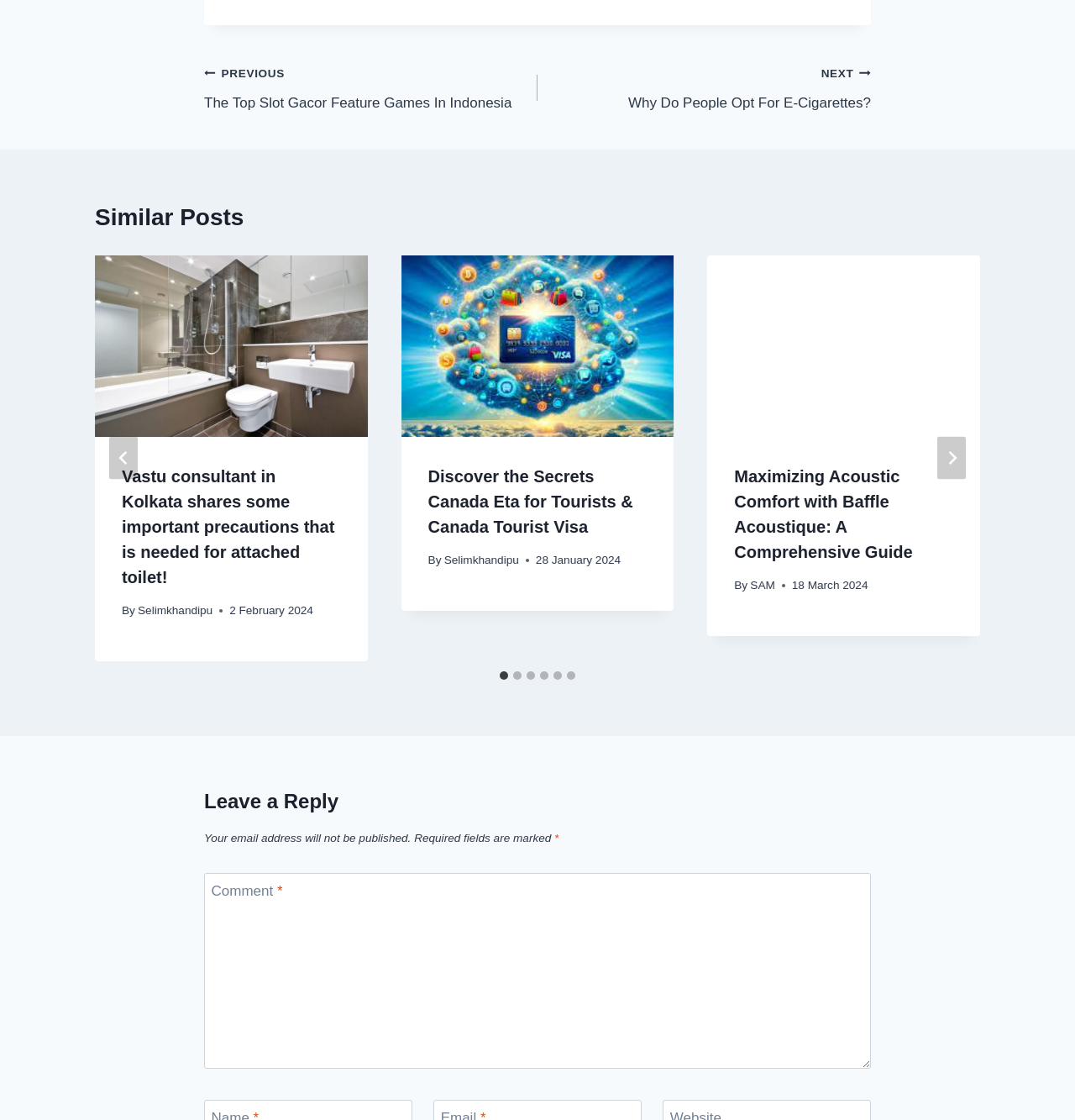Find the bounding box coordinates of the clickable region needed to perform the following instruction: "Leave a reply". The coordinates should be provided as four float numbers between 0 and 1, i.e., [left, top, right, bottom].

[0.19, 0.702, 0.81, 0.729]